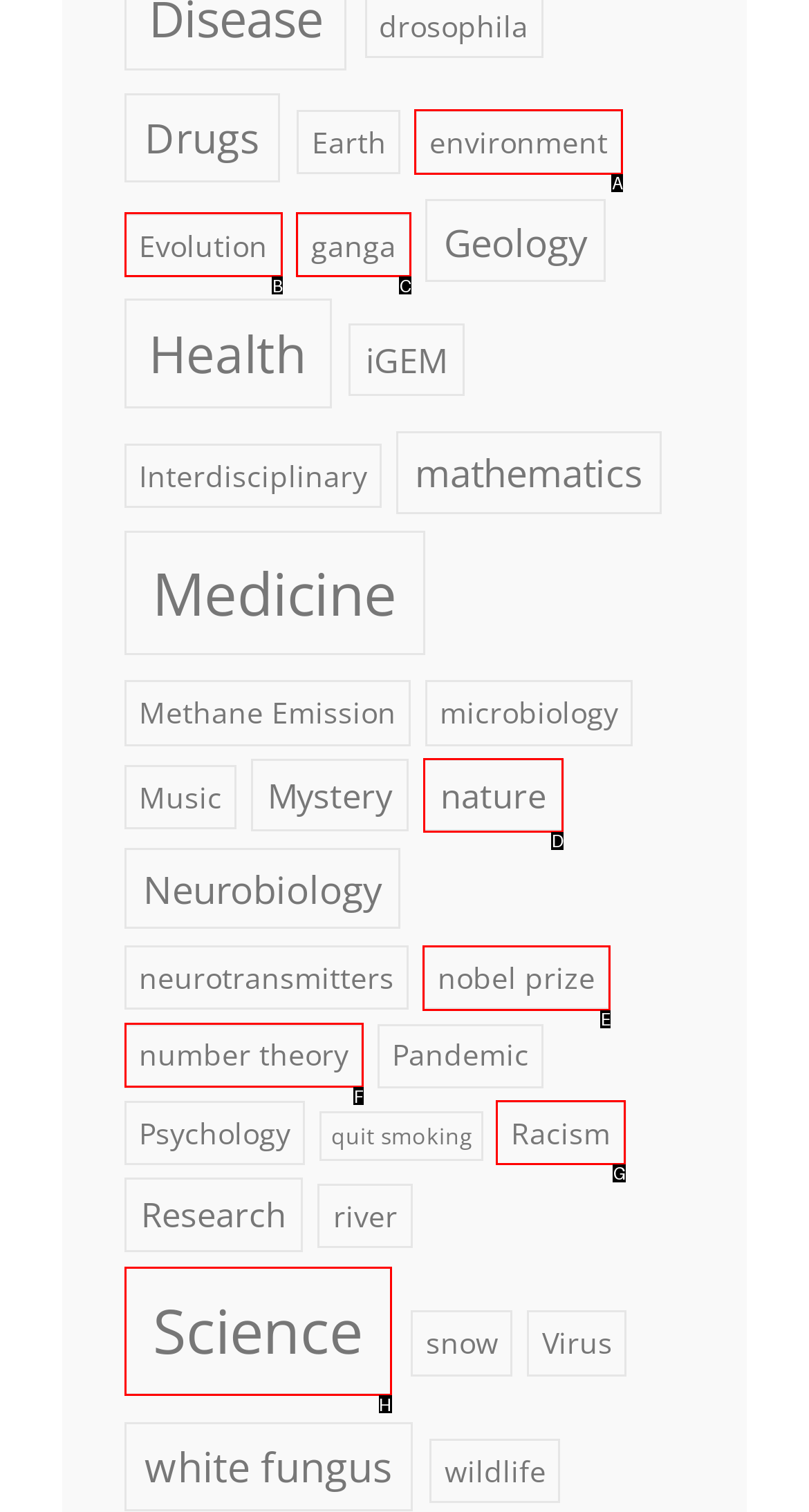Determine the letter of the UI element I should click on to complete the task: Go to the 'CASE FILE 1046' page from the provided choices in the screenshot.

None